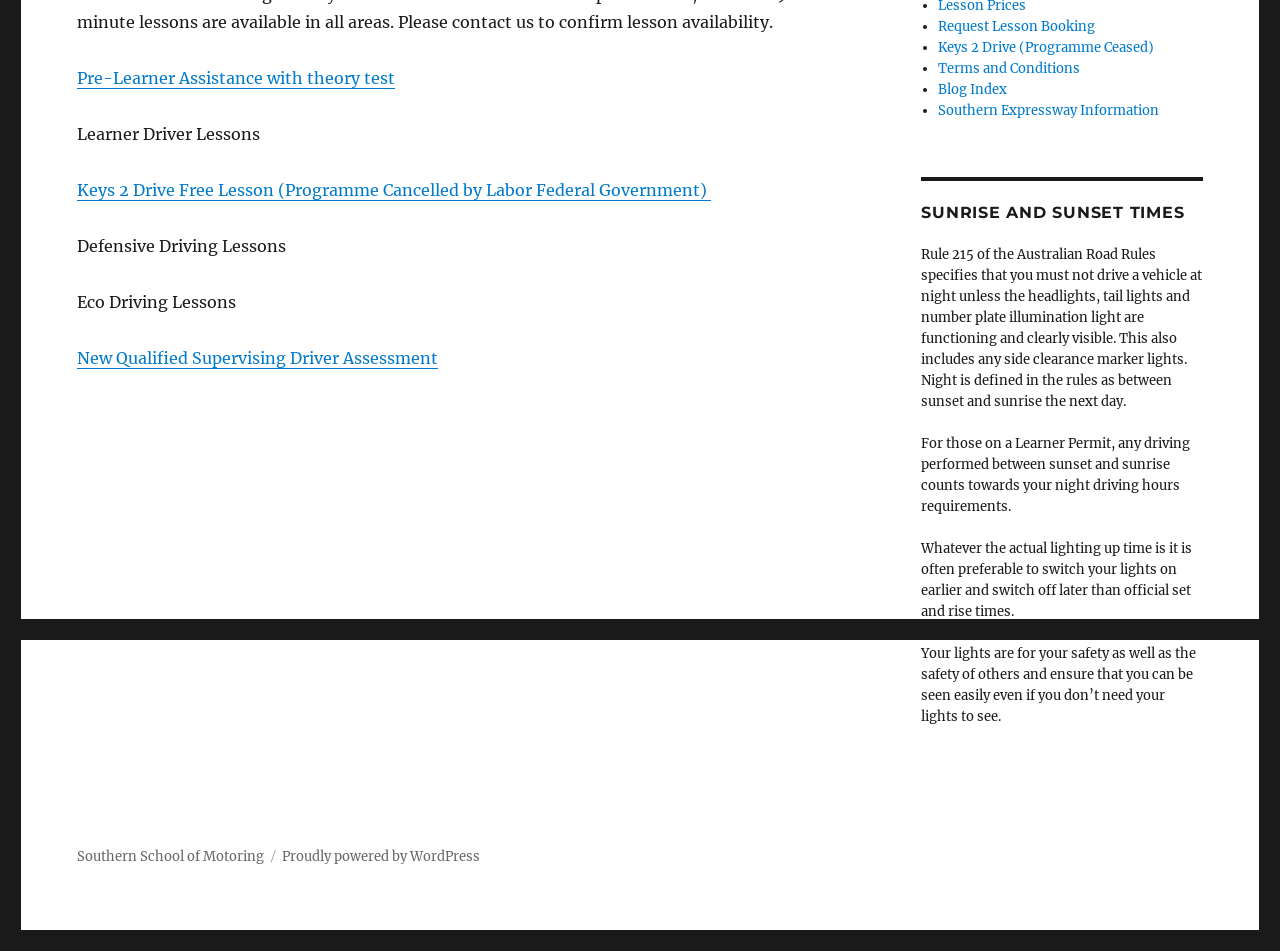Based on the description "Proudly powered by WordPress", find the bounding box of the specified UI element.

[0.221, 0.892, 0.375, 0.91]